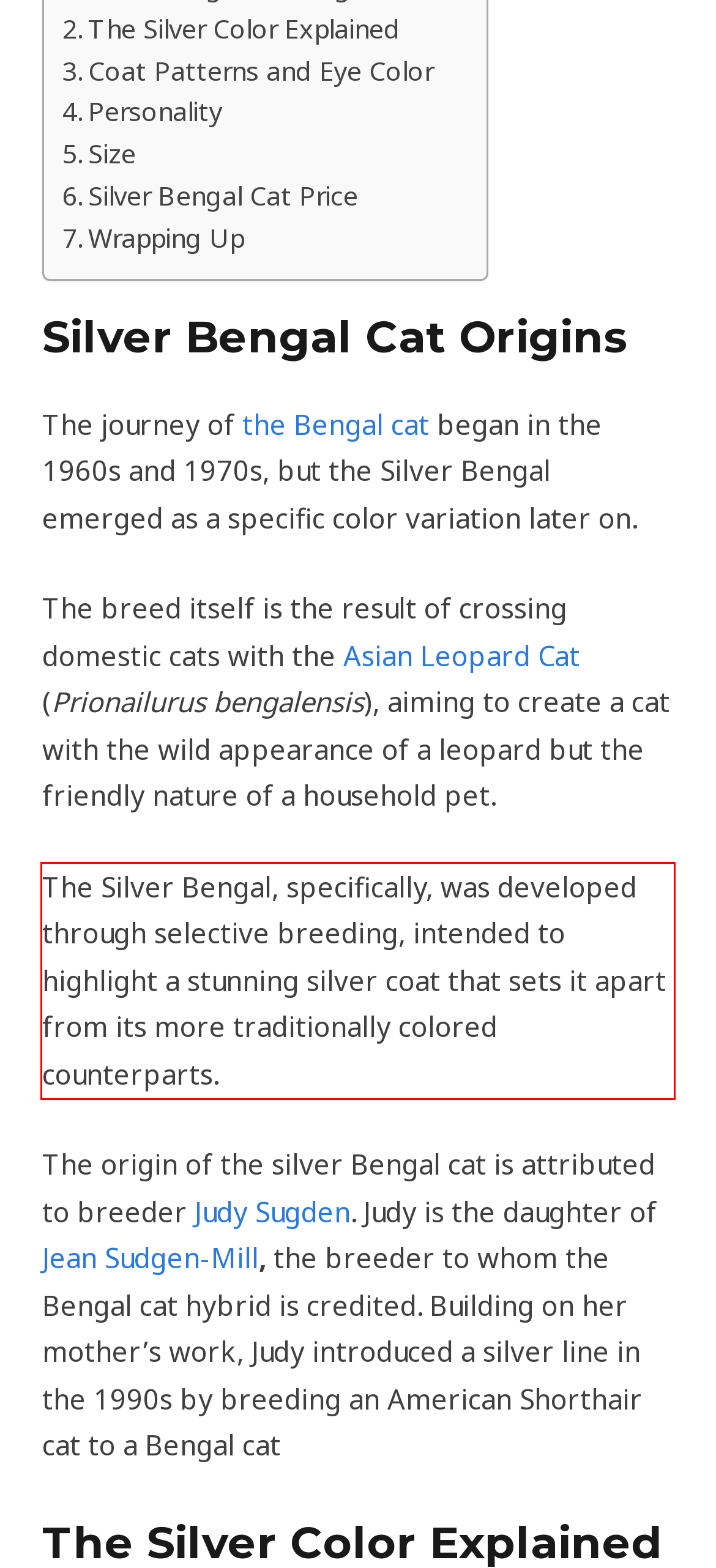Please identify the text within the red rectangular bounding box in the provided webpage screenshot.

The Silver Bengal, specifically, was developed through selective breeding, intended to highlight a stunning silver coat that sets it apart from its more traditionally colored counterparts.